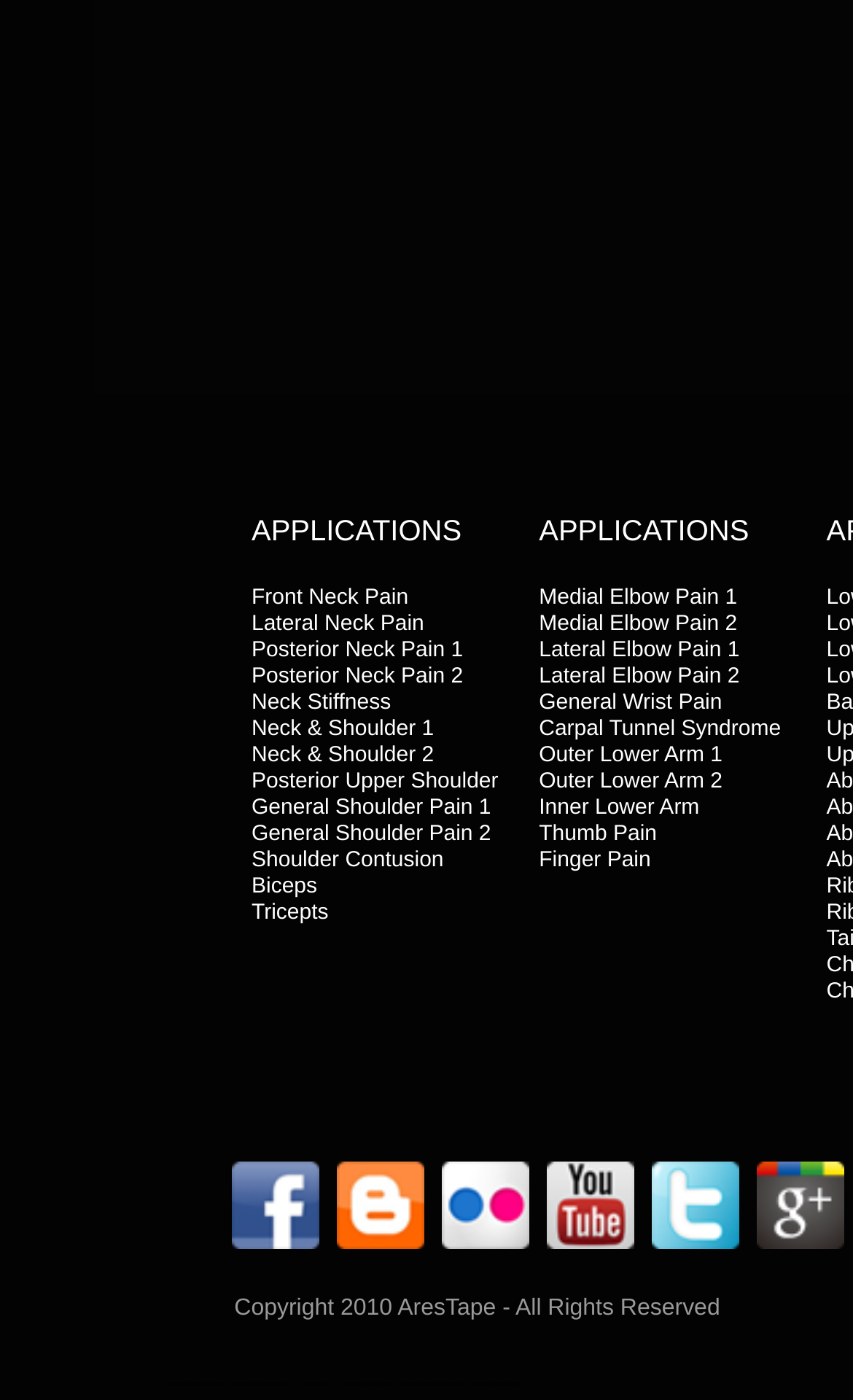Kindly respond to the following question with a single word or a brief phrase: 
What is the last item in the 'Shoulder' category?

Tricepts